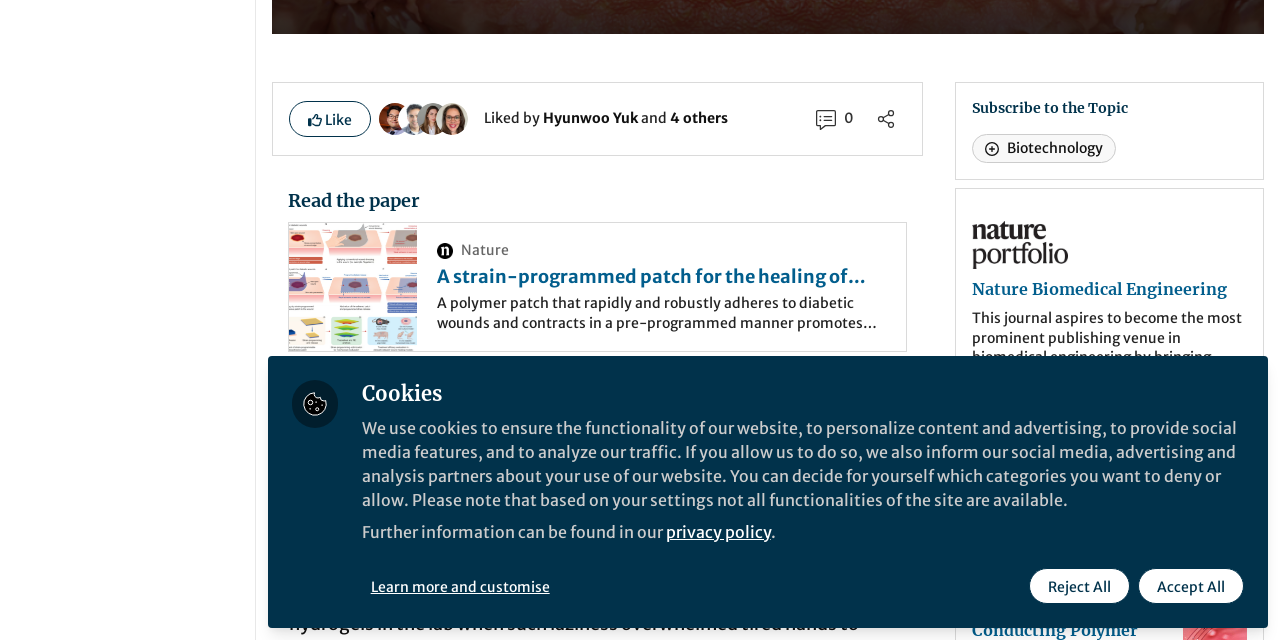Provide the bounding box coordinates for the UI element that is described by this text: "parent_node: 0 aria-label="Share"". The coordinates should be in the form of four float numbers between 0 and 1: [left, top, right, bottom].

[0.676, 0.155, 0.708, 0.217]